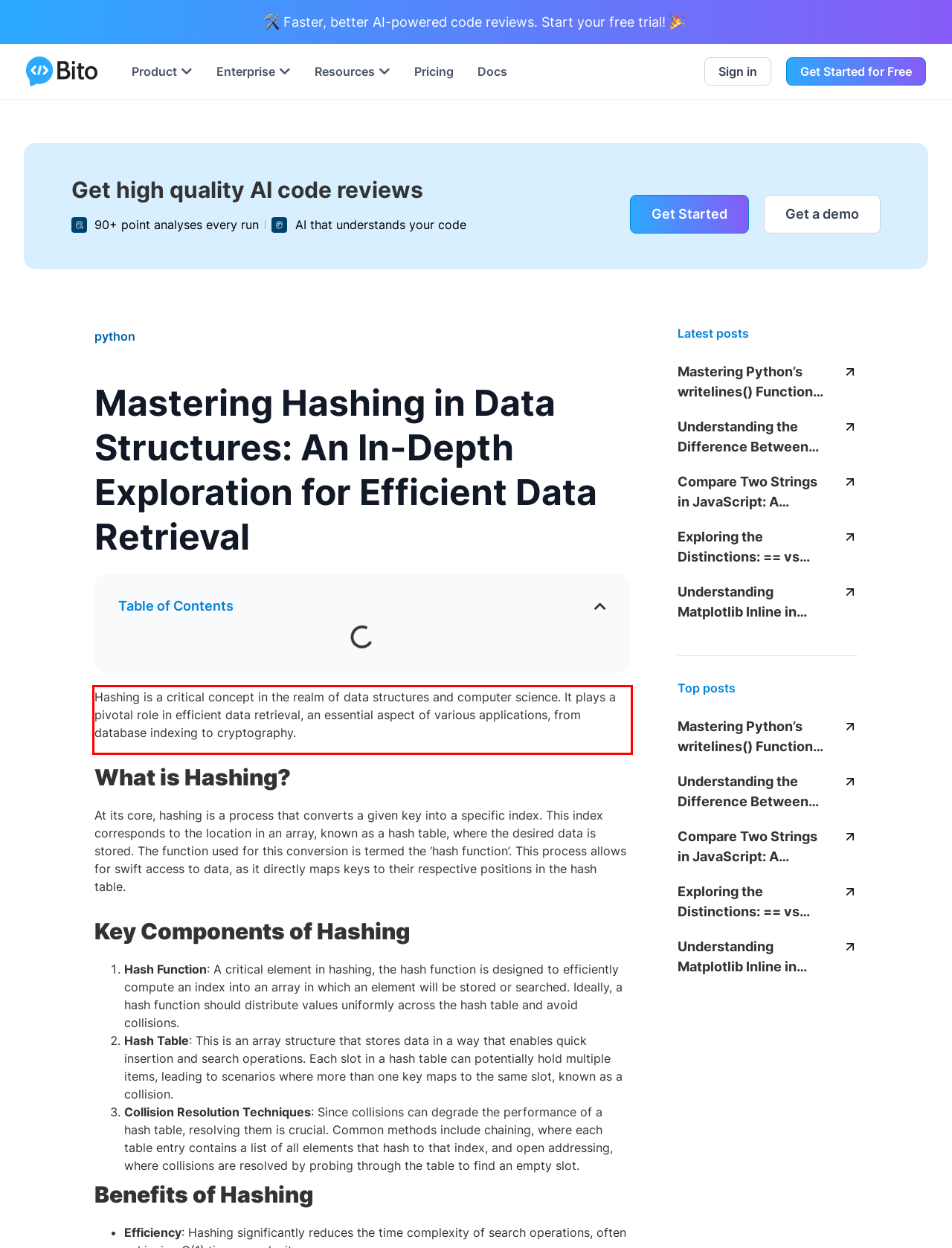Within the provided webpage screenshot, find the red rectangle bounding box and perform OCR to obtain the text content.

Hashing is a critical concept in the realm of data structures and computer science. It plays a pivotal role in efficient data retrieval, an essential aspect of various applications, from database indexing to cryptography.